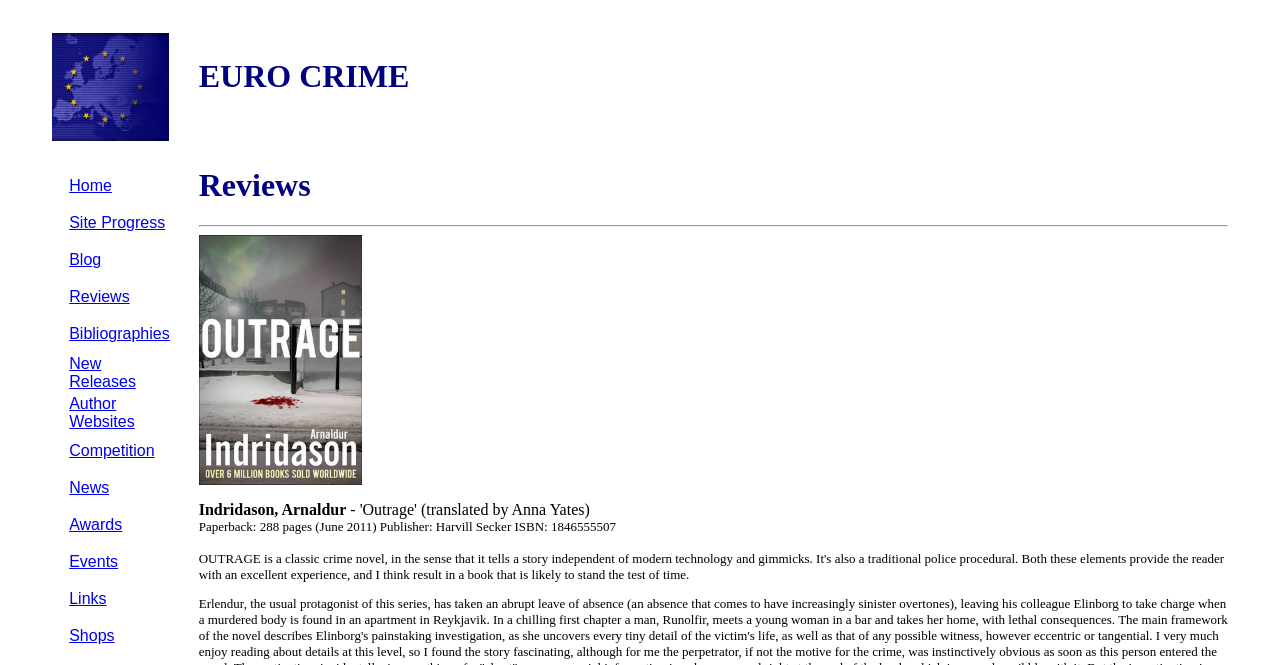Please indicate the bounding box coordinates of the element's region to be clicked to achieve the instruction: "Click on Home". Provide the coordinates as four float numbers between 0 and 1, i.e., [left, top, right, bottom].

[0.054, 0.267, 0.087, 0.292]